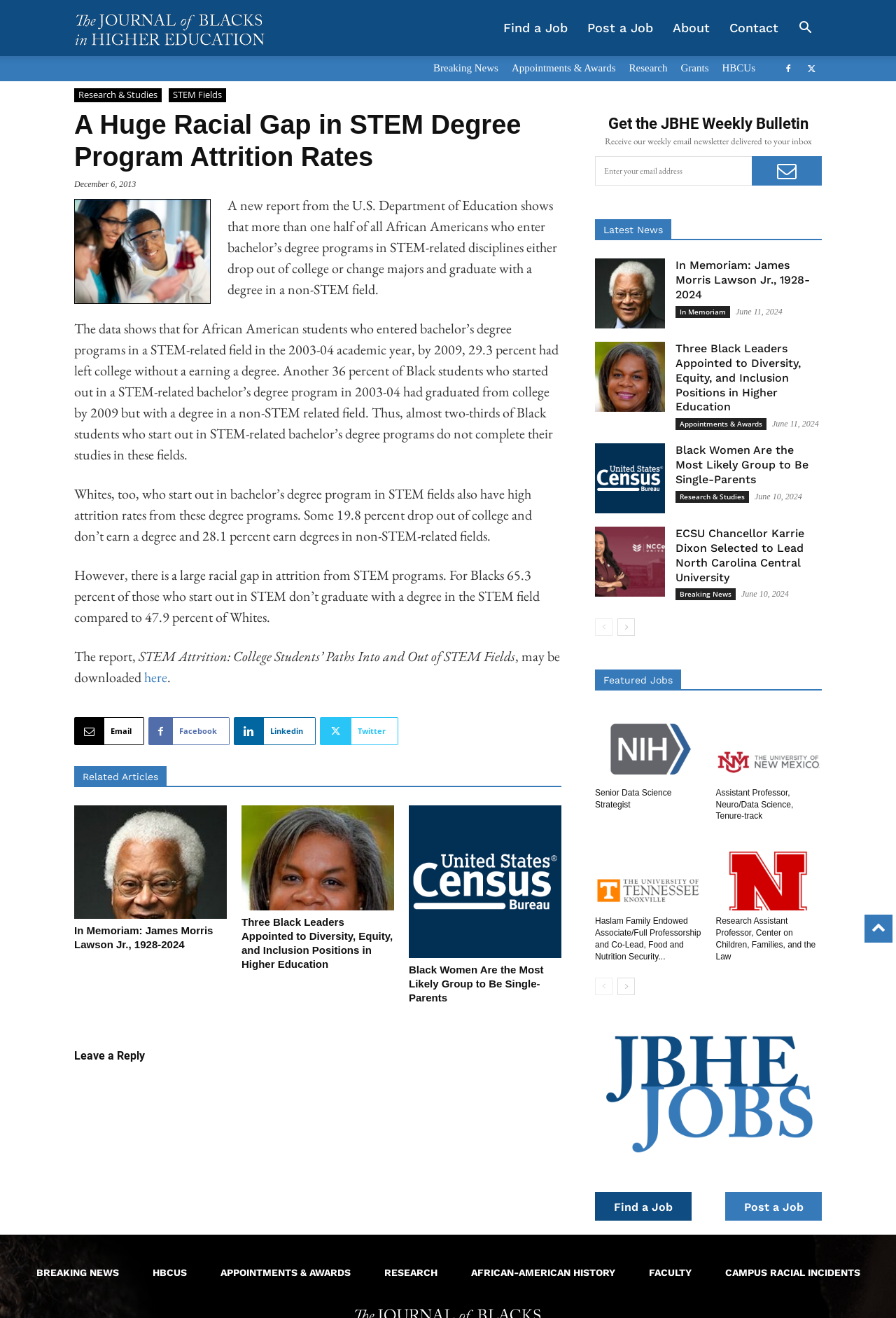Please locate the bounding box coordinates for the element that should be clicked to achieve the following instruction: "Read the article 'A Huge Racial Gap in STEM Degree Program Attrition Rates'". Ensure the coordinates are given as four float numbers between 0 and 1, i.e., [left, top, right, bottom].

[0.083, 0.083, 0.627, 0.131]